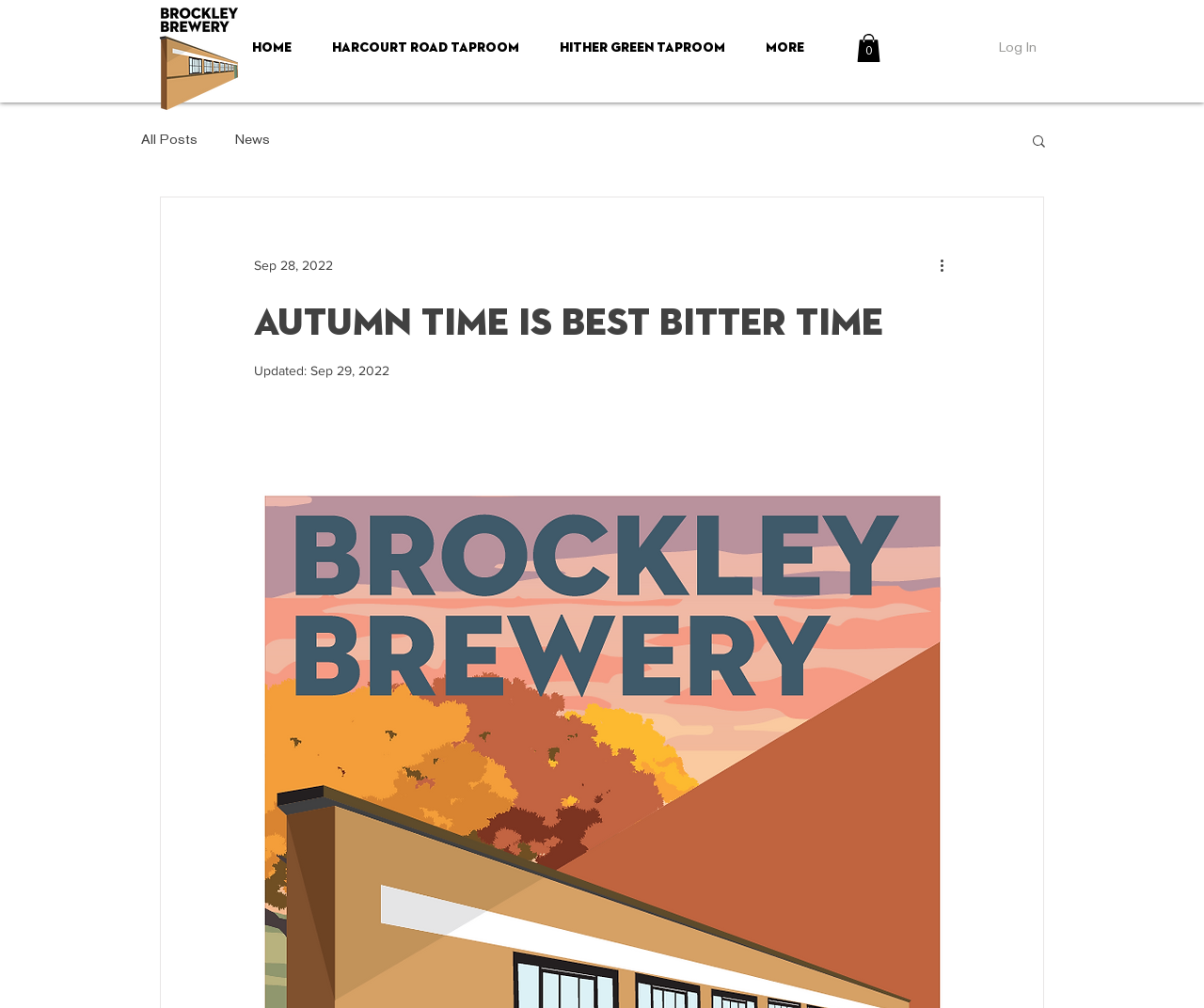Identify the bounding box for the UI element that is described as follows: "Payment".

None